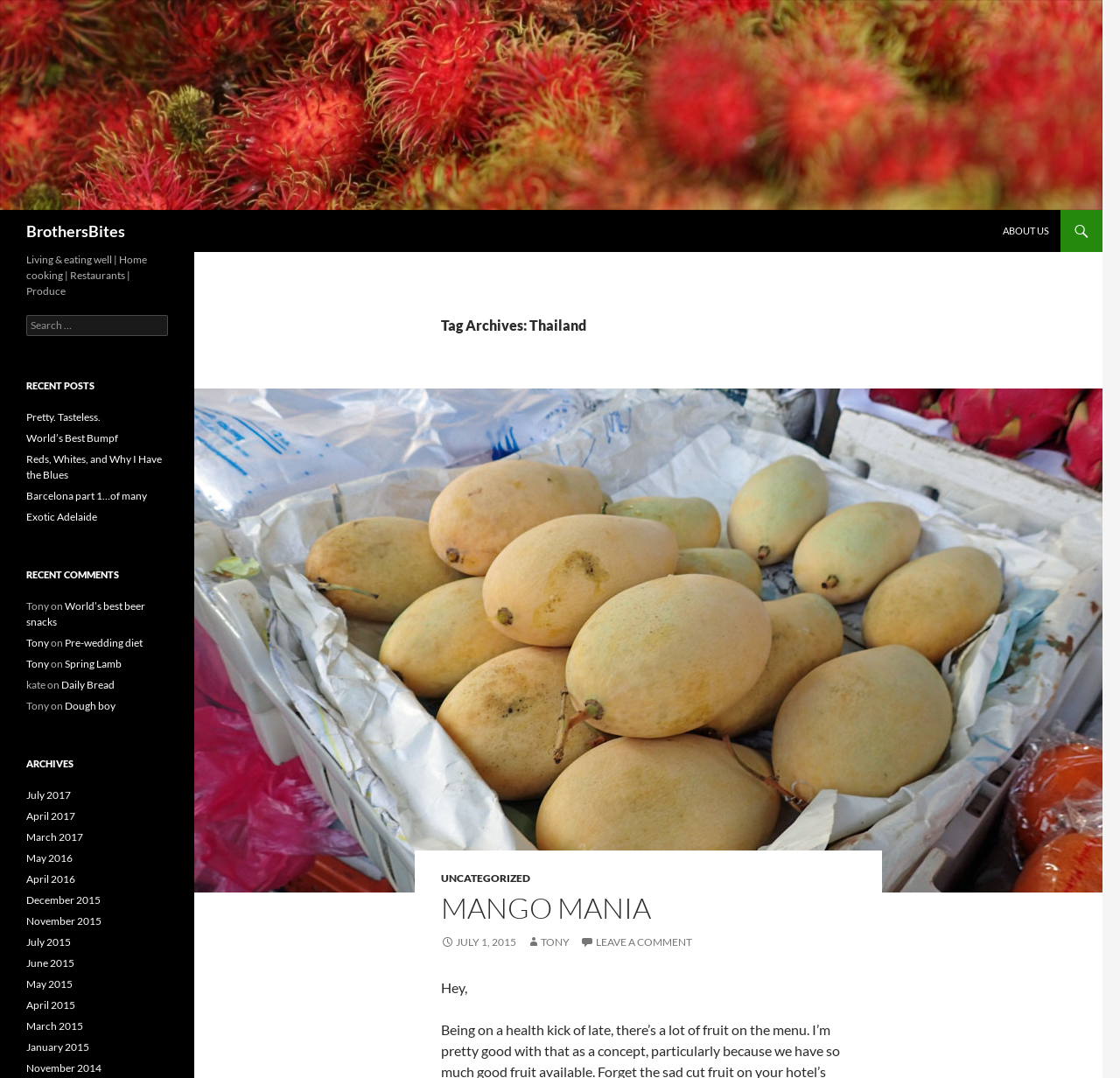What is the main topic of this webpage?
Offer a detailed and full explanation in response to the question.

Based on the webpage's content, including the headings 'Living & eating well | Home cooking | Restaurants | Produce' and 'MANGO MANIA', it appears that the main topic of this webpage is food and cooking.